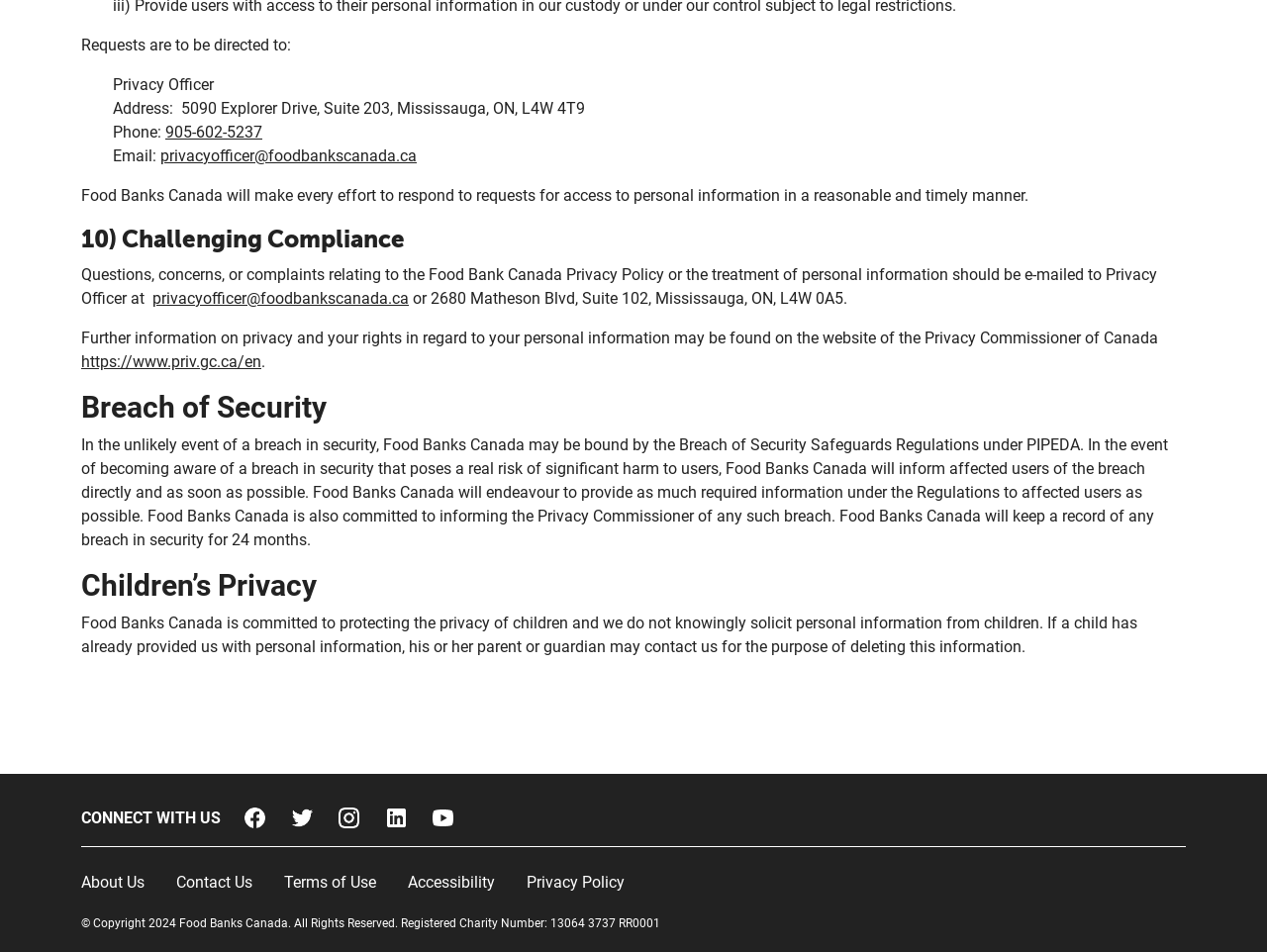Identify the bounding box for the described UI element: "About Us".

[0.064, 0.915, 0.127, 0.94]